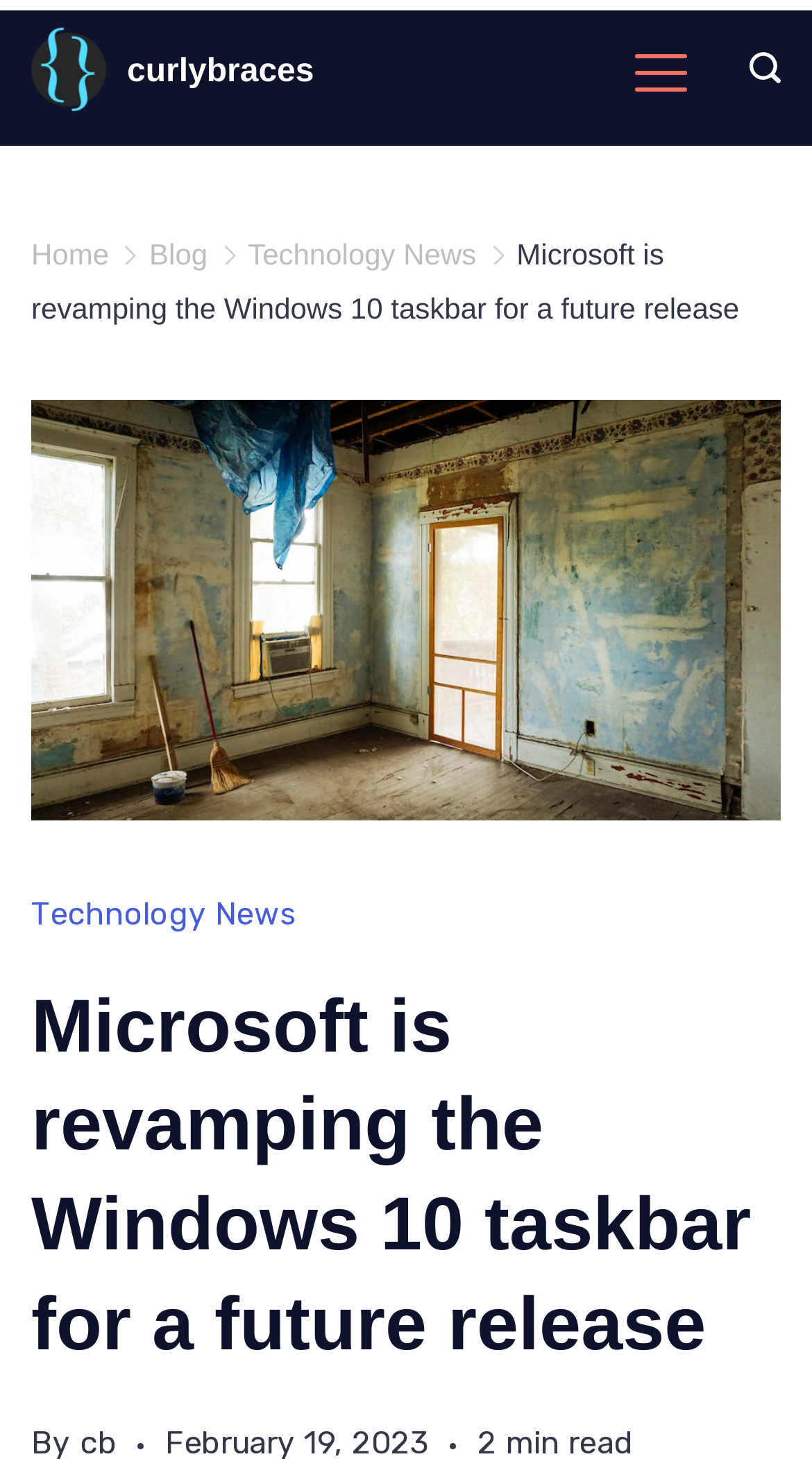Using the element description Menu, predict the bounding box coordinates for the UI element. Provide the coordinates in (top-left x, top-left y, bottom-right x, bottom-right y) format with values ranging from 0 to 1.

[0.782, 0.029, 0.846, 0.071]